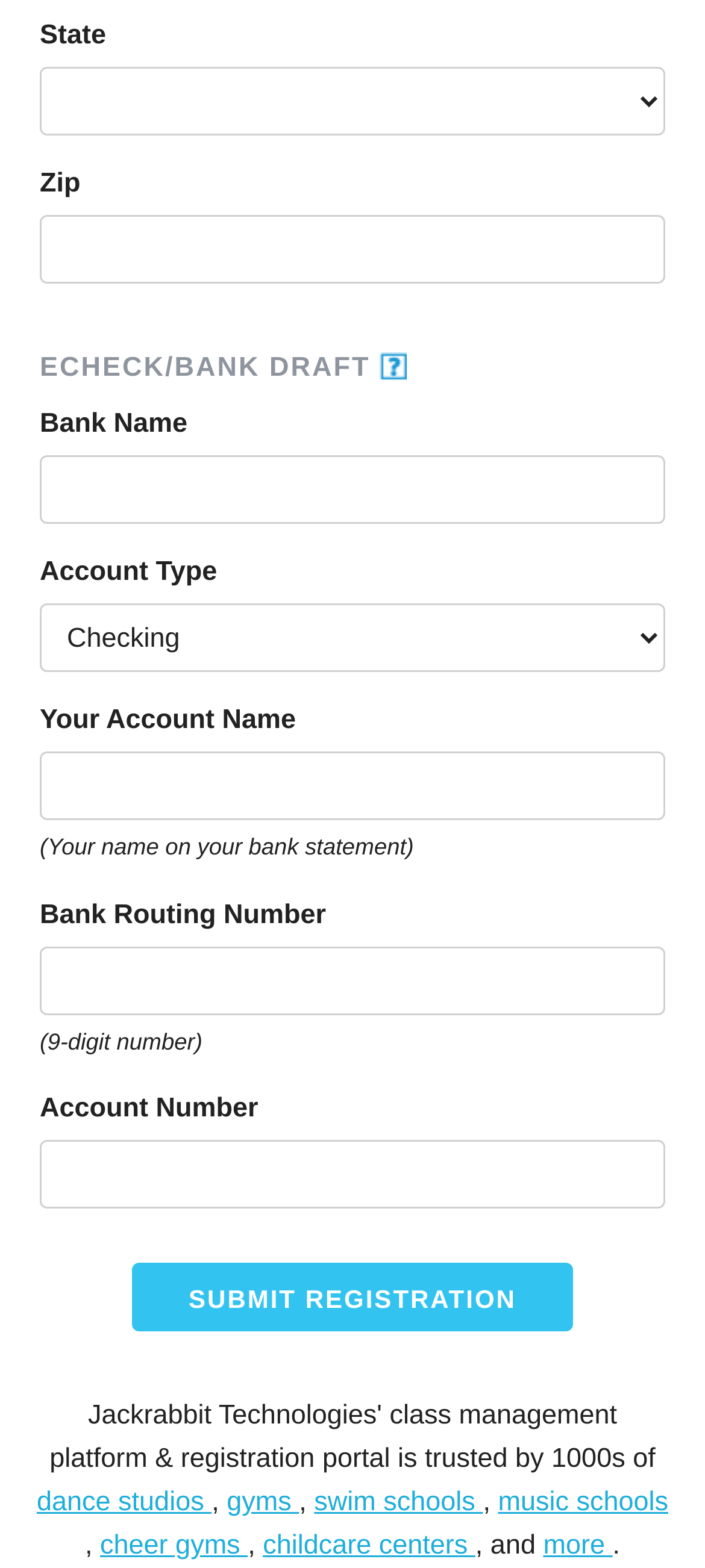Please determine the bounding box coordinates for the element that should be clicked to follow these instructions: "Select a state".

[0.056, 0.042, 0.944, 0.086]